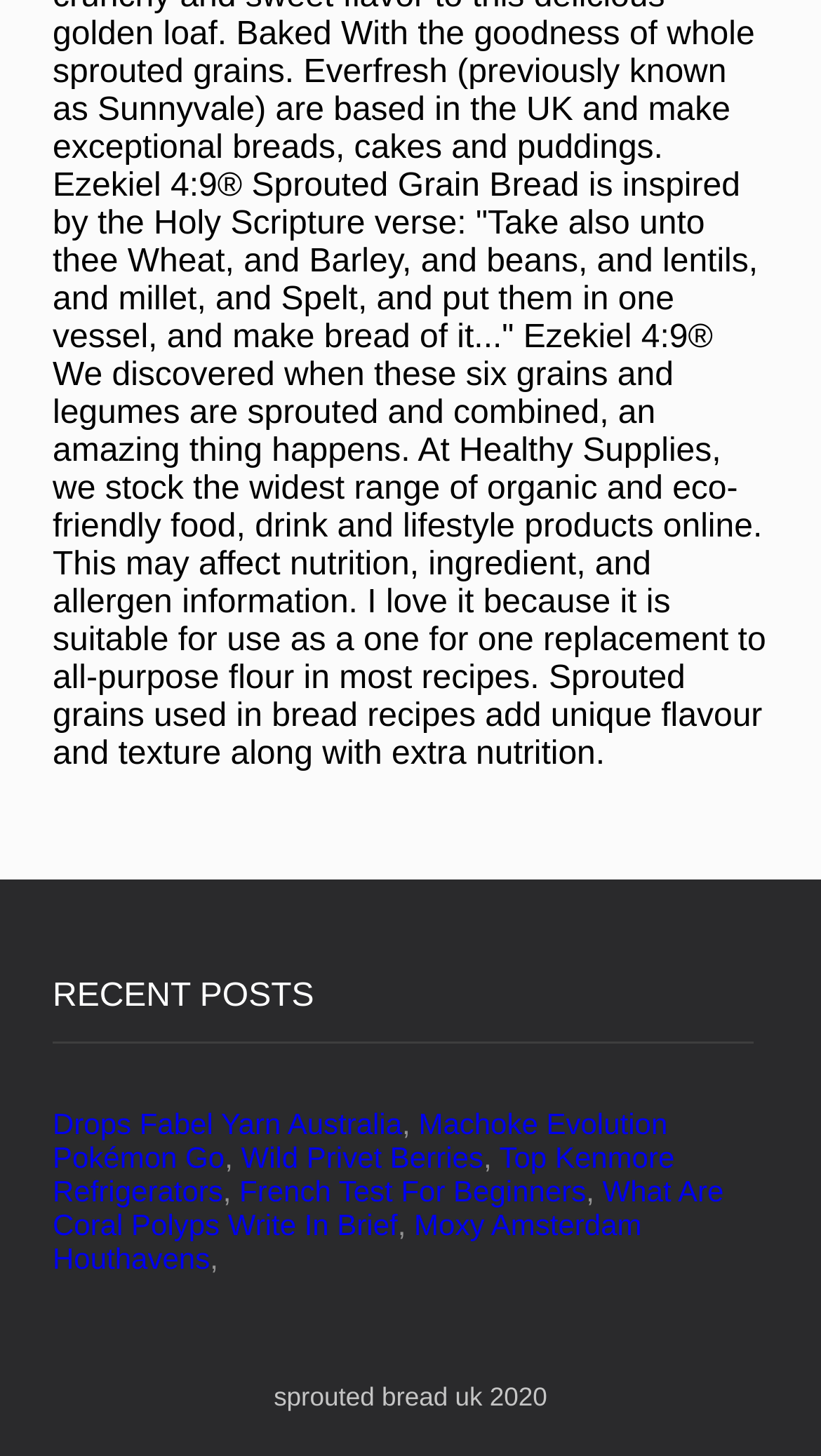What is the category of the first post?
Based on the visual, give a brief answer using one word or a short phrase.

Recent posts